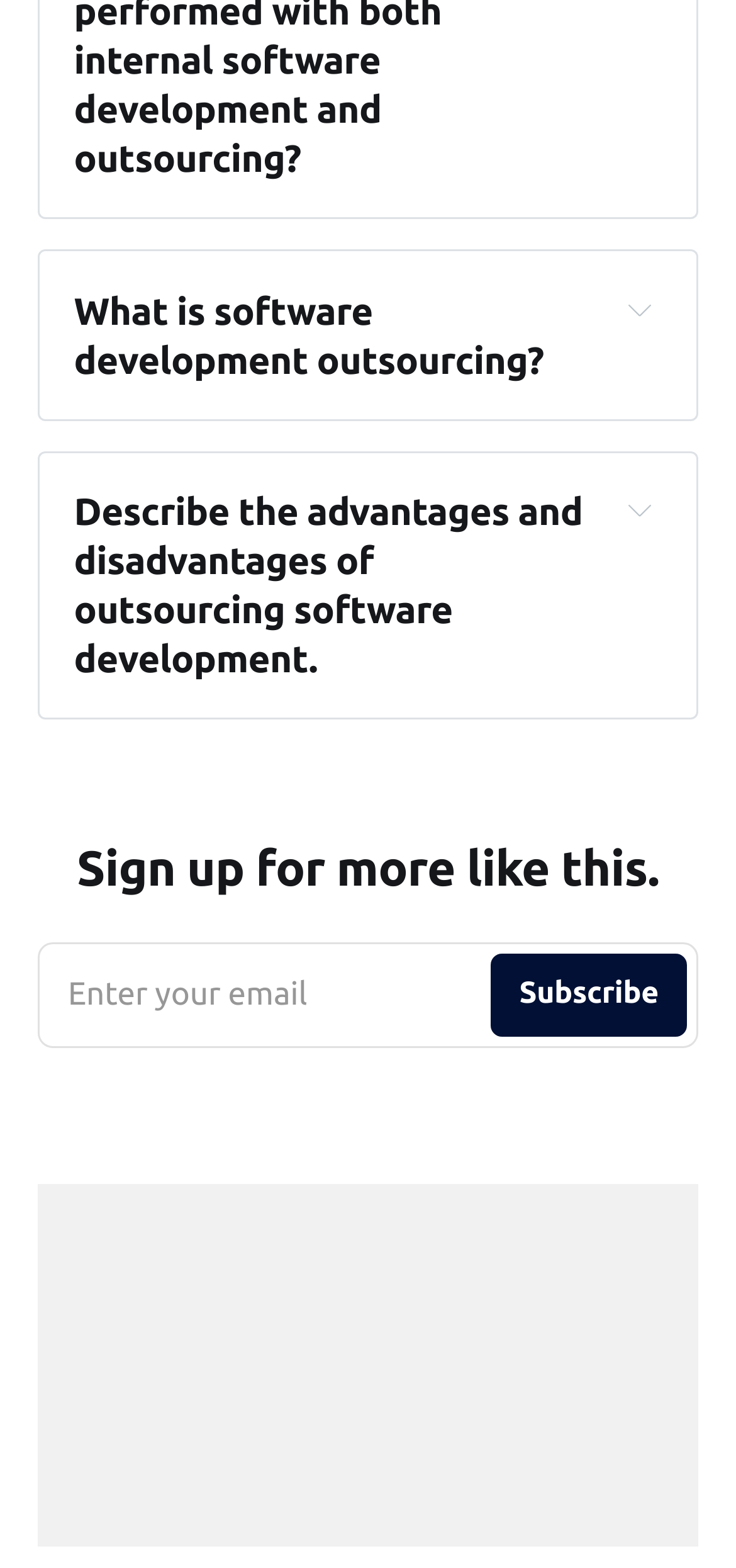Using the information shown in the image, answer the question with as much detail as possible: What is the main topic of this webpage?

Based on the headings and static text on the webpage, it appears that the main topic is software development outsourcing, including its definition, advantages, and disadvantages.